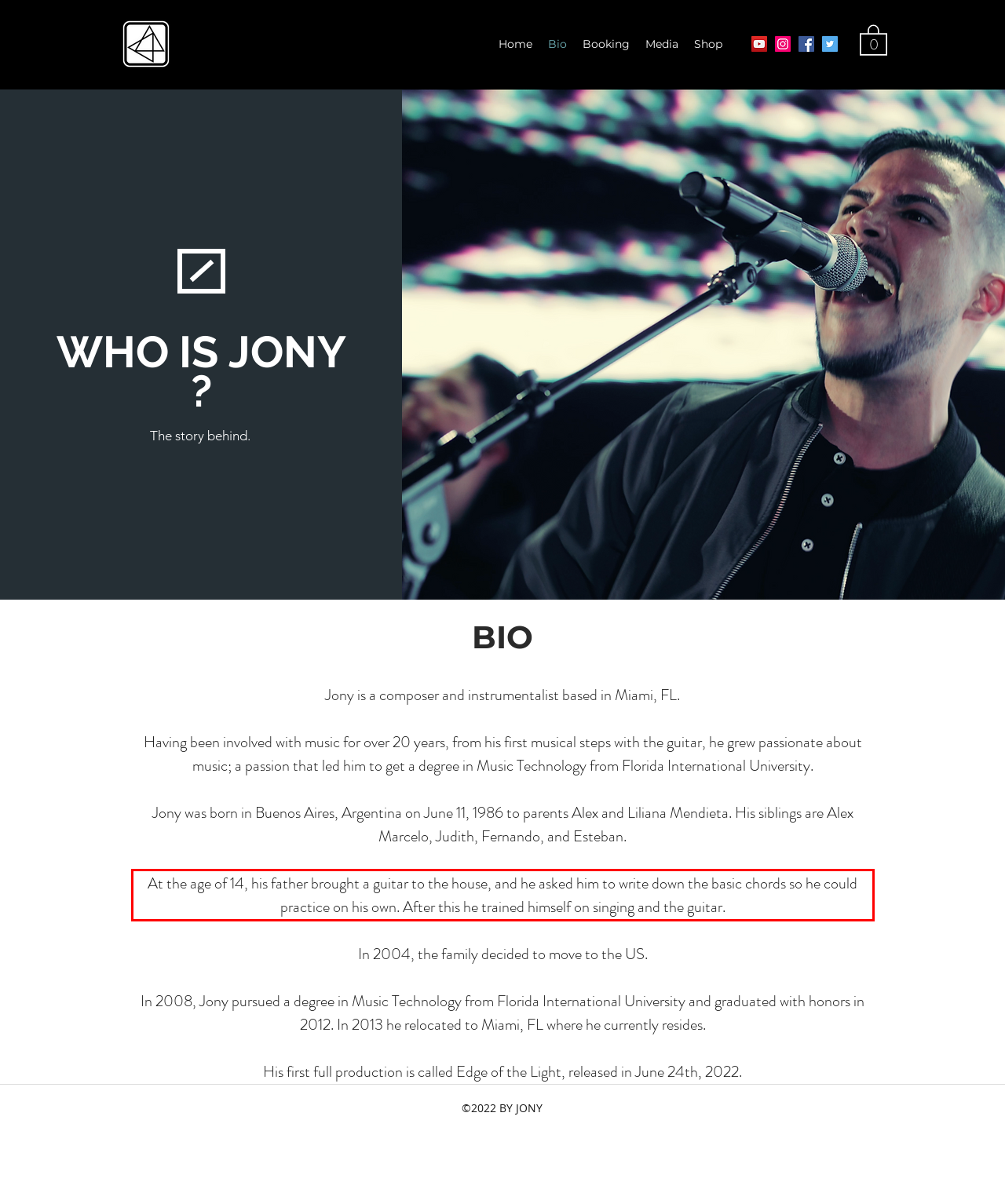Within the provided webpage screenshot, find the red rectangle bounding box and perform OCR to obtain the text content.

At the age of 14, his father brought a guitar to the house, and he asked him to write down the basic chords so he could practice on his own. After this he trained himself on singing and the guitar.